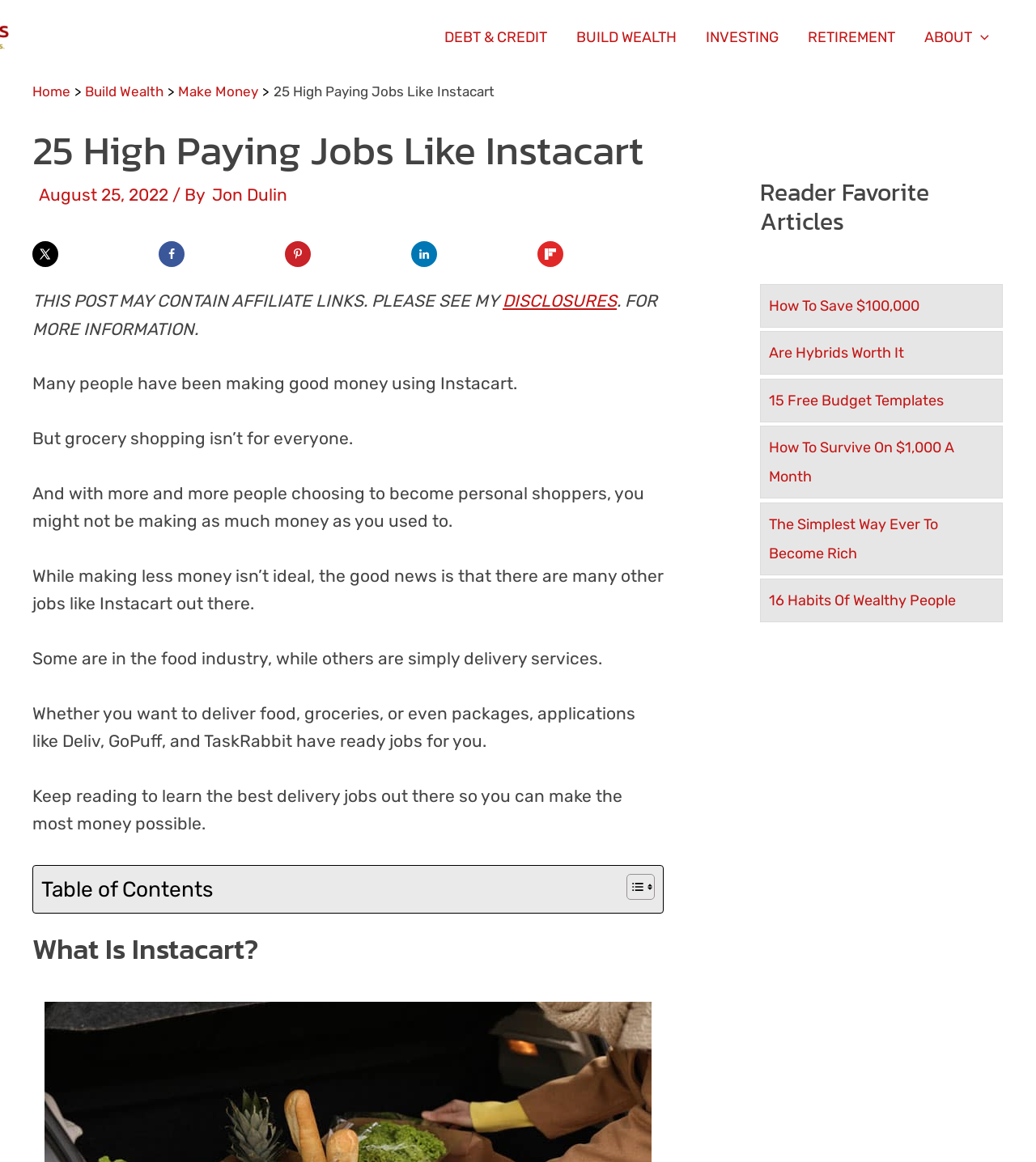Please indicate the bounding box coordinates of the element's region to be clicked to achieve the instruction: "Learn about the author Jon Dulin". Provide the coordinates as four float numbers between 0 and 1, i.e., [left, top, right, bottom].

[0.205, 0.159, 0.277, 0.176]